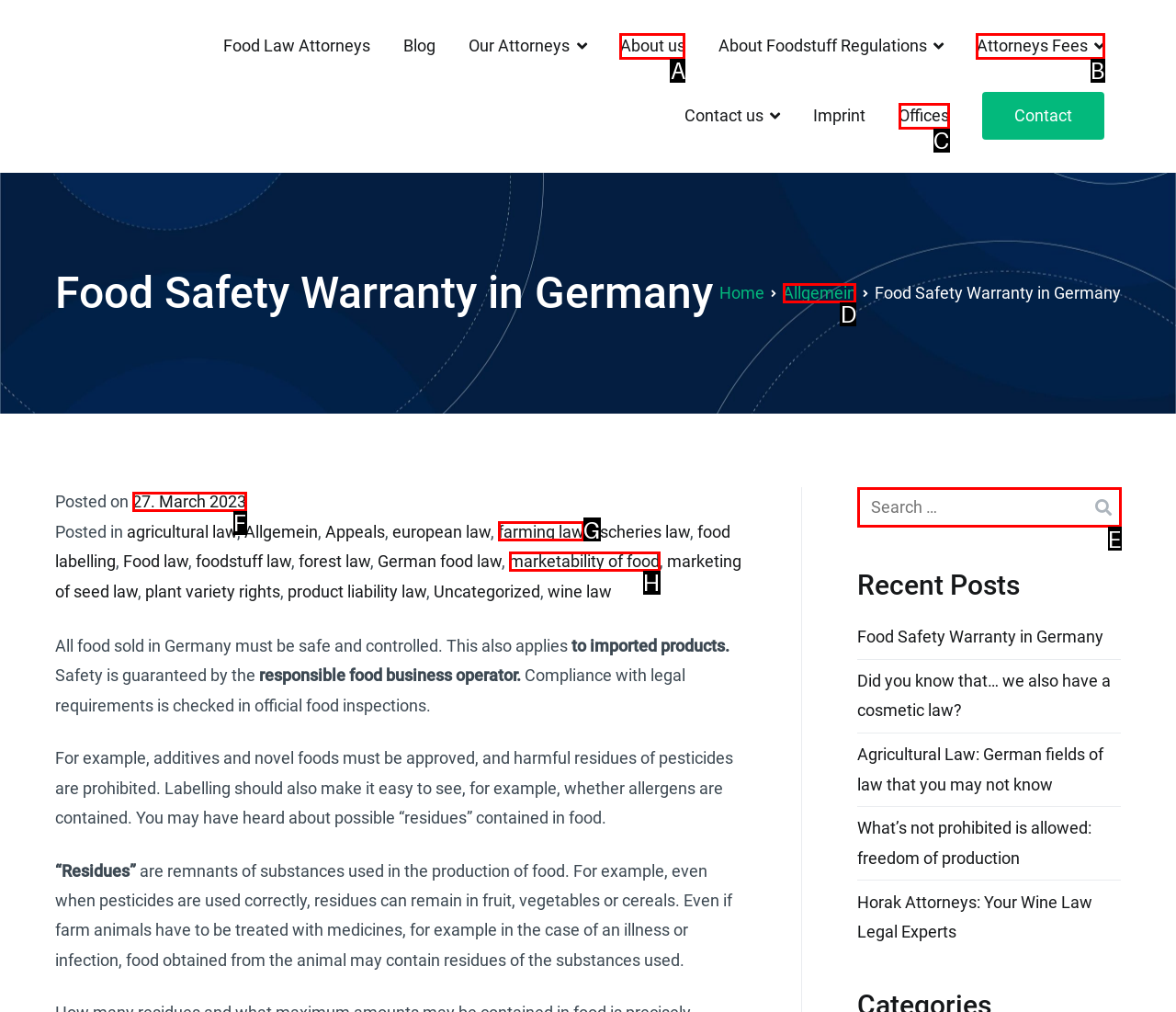Pick the option that should be clicked to perform the following task: Learn about agricultural law
Answer with the letter of the selected option from the available choices.

D